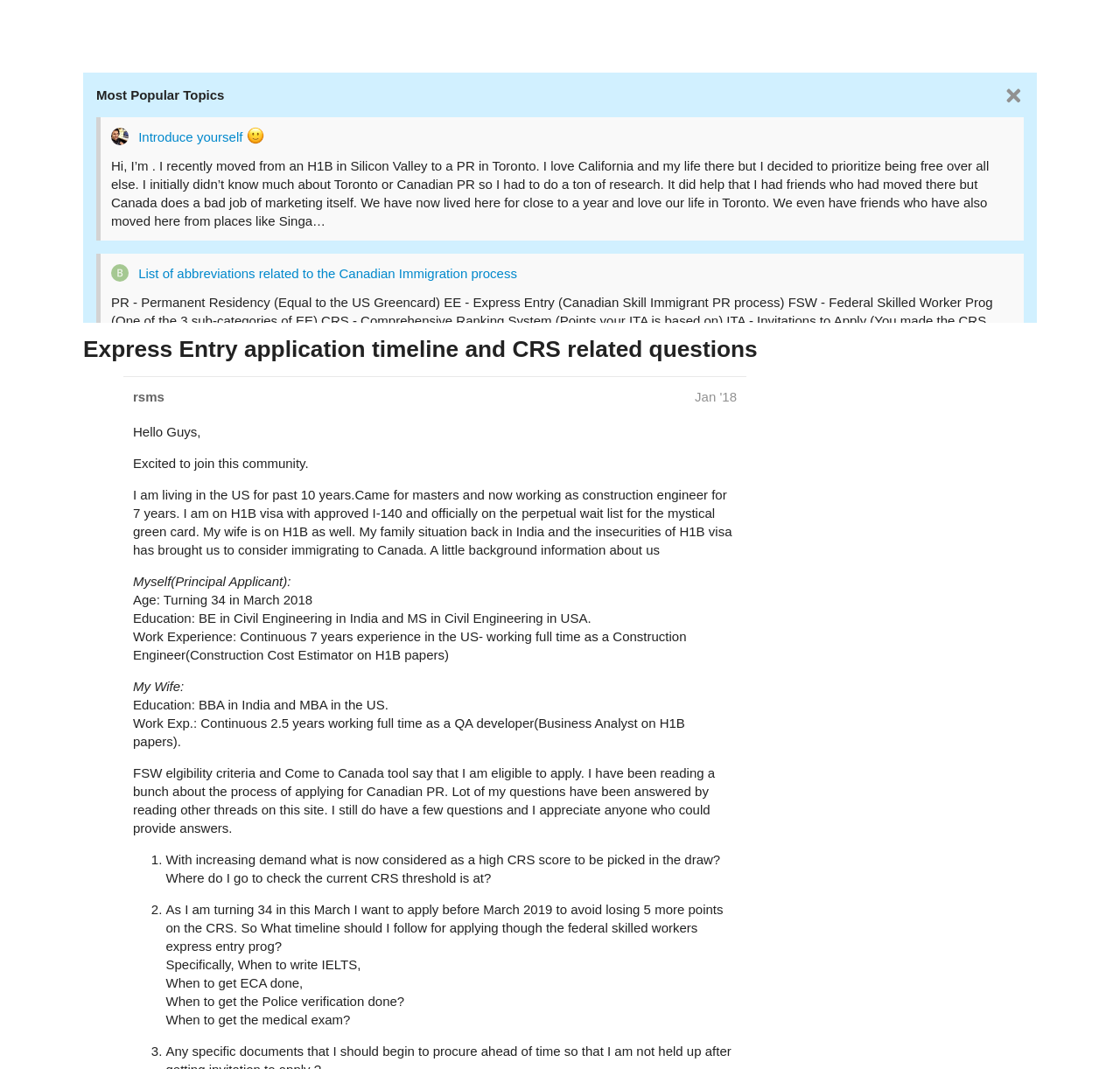Given the description: "aria-label="menu" title="menu"", determine the bounding box coordinates of the UI element. The coordinates should be formatted as four float numbers between 0 and 1, [left, top, right, bottom].

[0.892, 0.007, 0.926, 0.042]